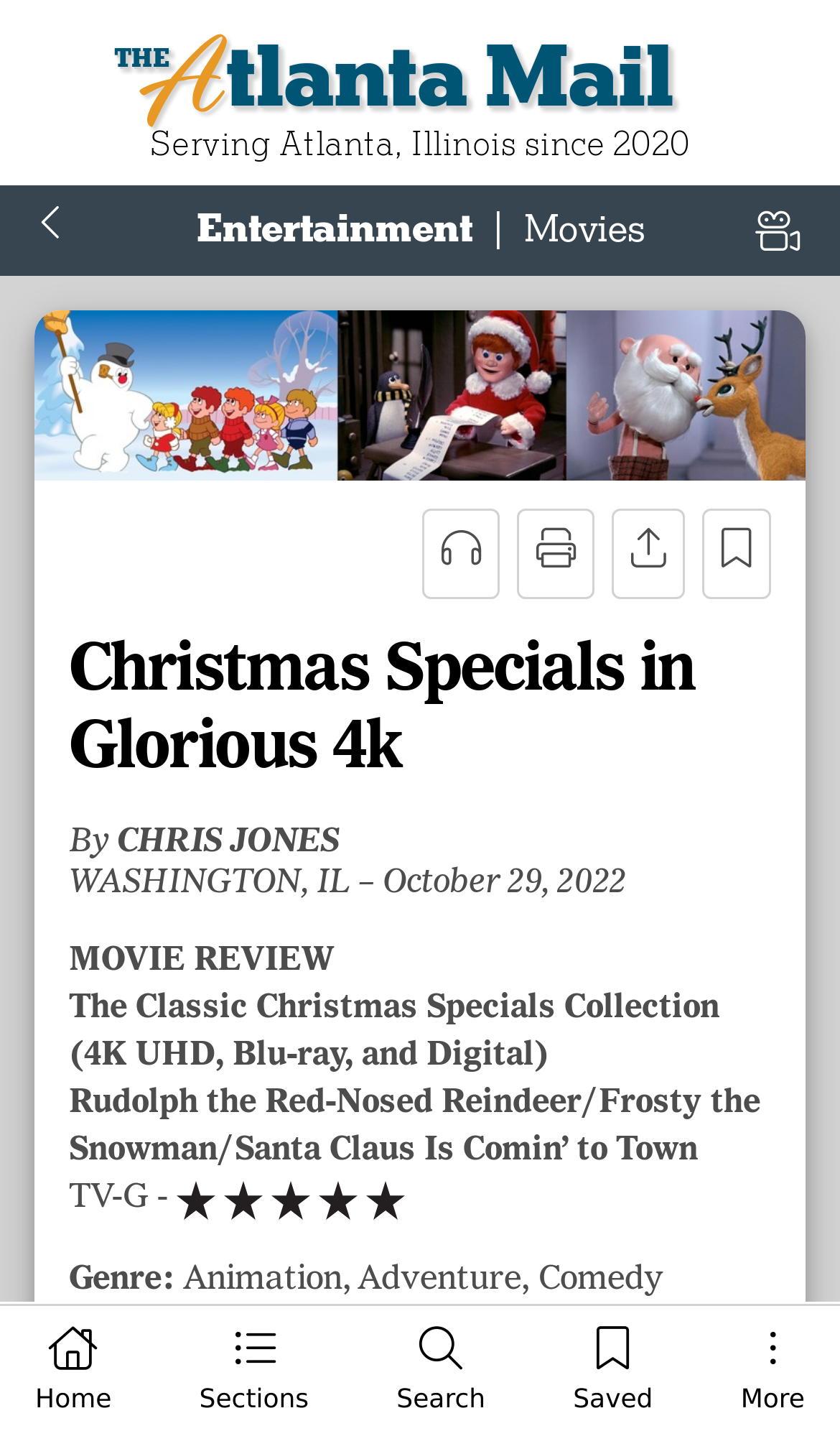Provide a short answer to the following question with just one word or phrase: What is the name of the website?

The Atlanta Mail